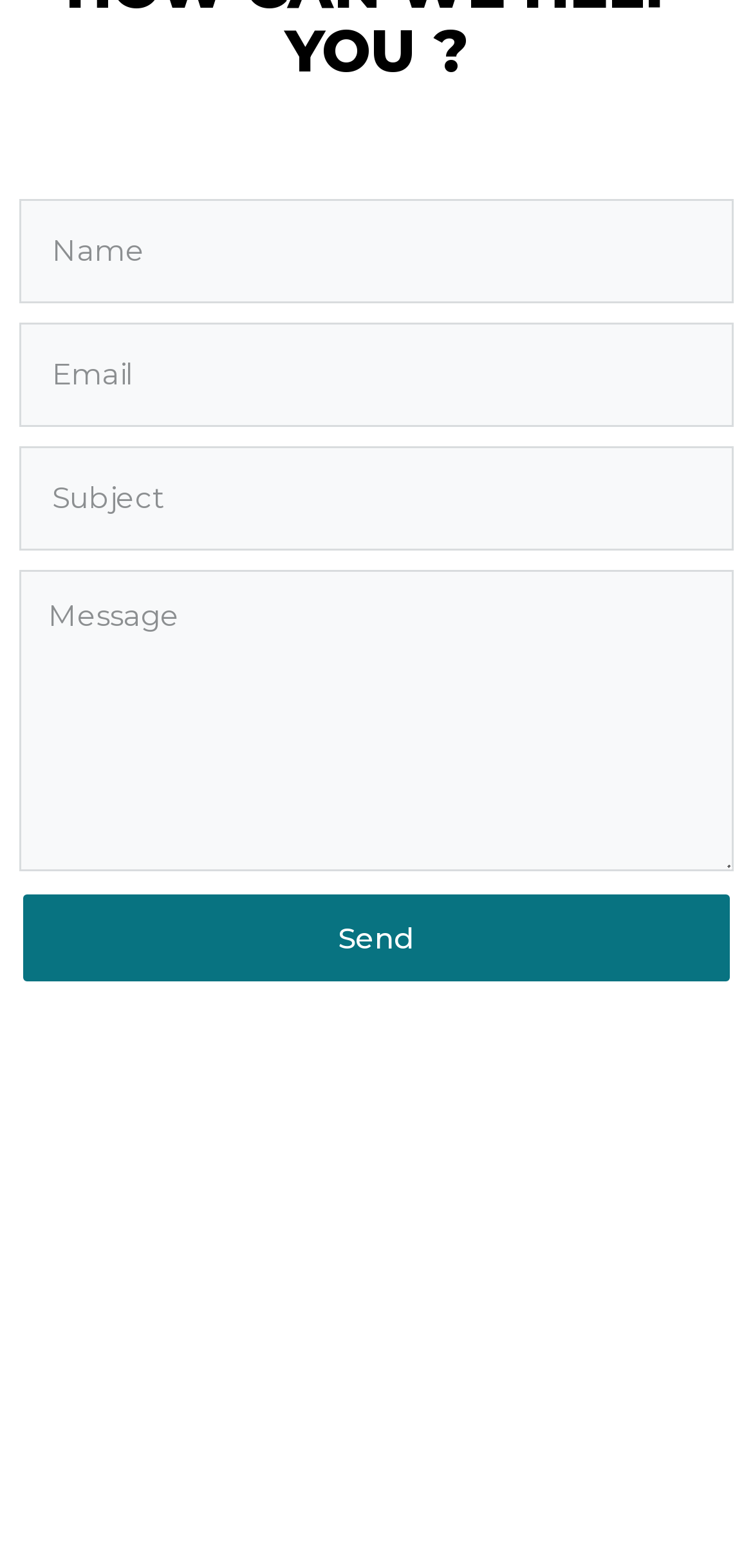Show the bounding box coordinates for the HTML element described as: "parent_node: Message name="form_fields[message]" placeholder="Message"".

[0.026, 0.363, 0.974, 0.555]